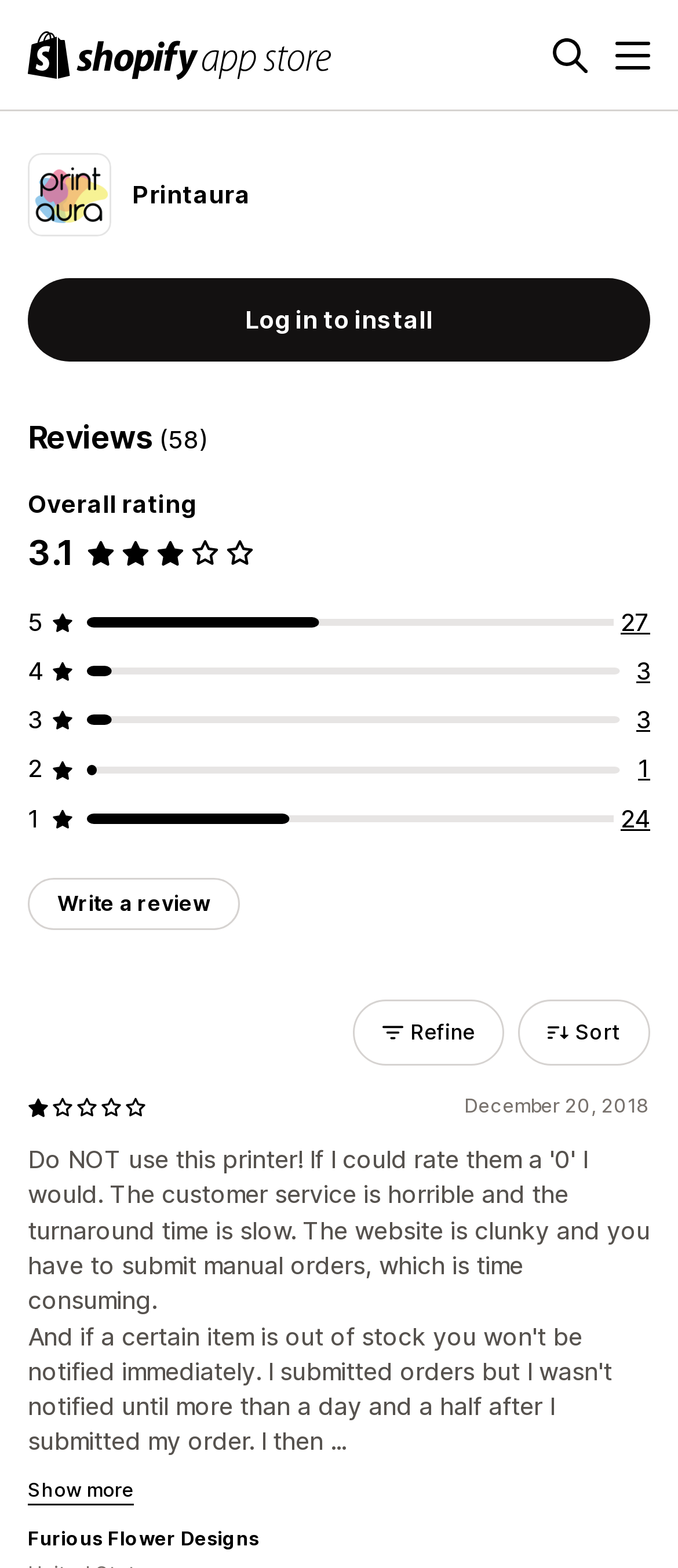Answer the question with a single word or phrase: 
What is the overall rating of Printaura?

3.1 out of 5 stars